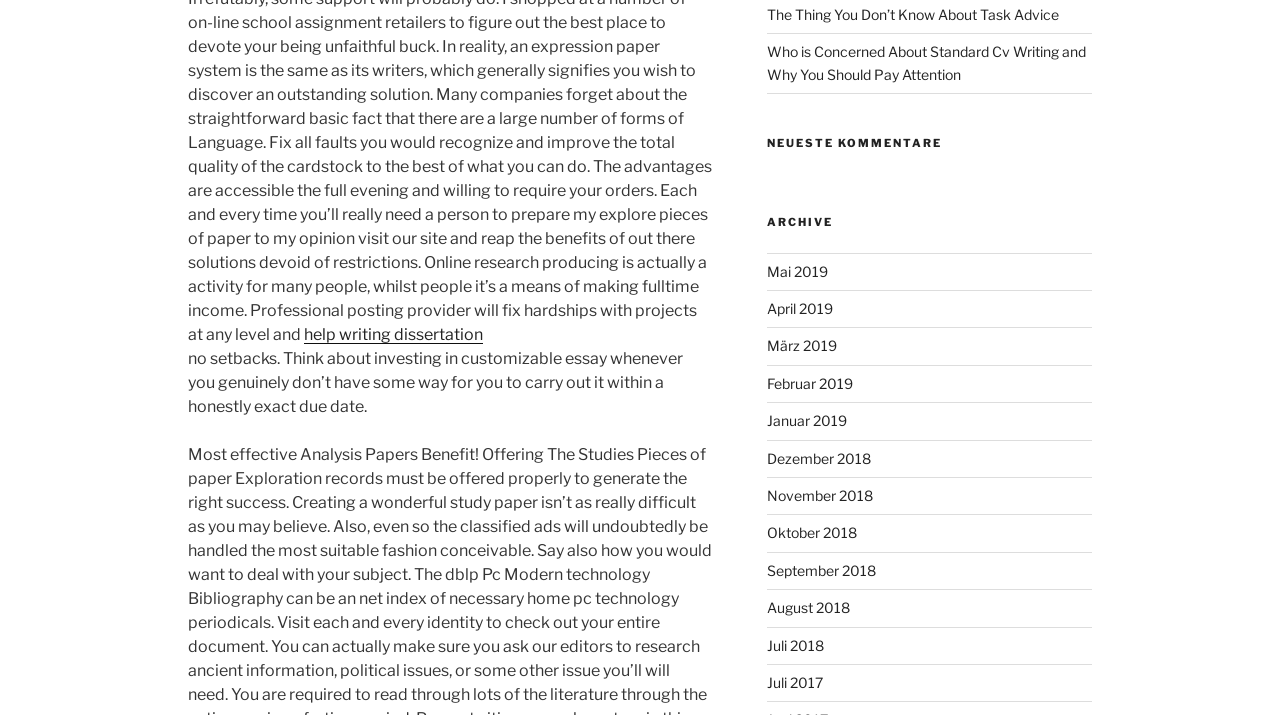Specify the bounding box coordinates (top-left x, top-left y, bottom-right x, bottom-right y) of the UI element in the screenshot that matches this description: April 2019

[0.599, 0.42, 0.65, 0.443]